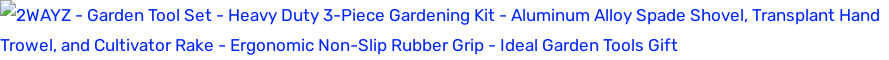What is the ideal recipient of the 2WAYZ Garden Tool Set?
Please provide a comprehensive answer to the question based on the webpage screenshot.

The caption markets the set as an 'ideal gift for gardening enthusiasts', suggesting that it is suitable for individuals who have a strong interest in gardening.